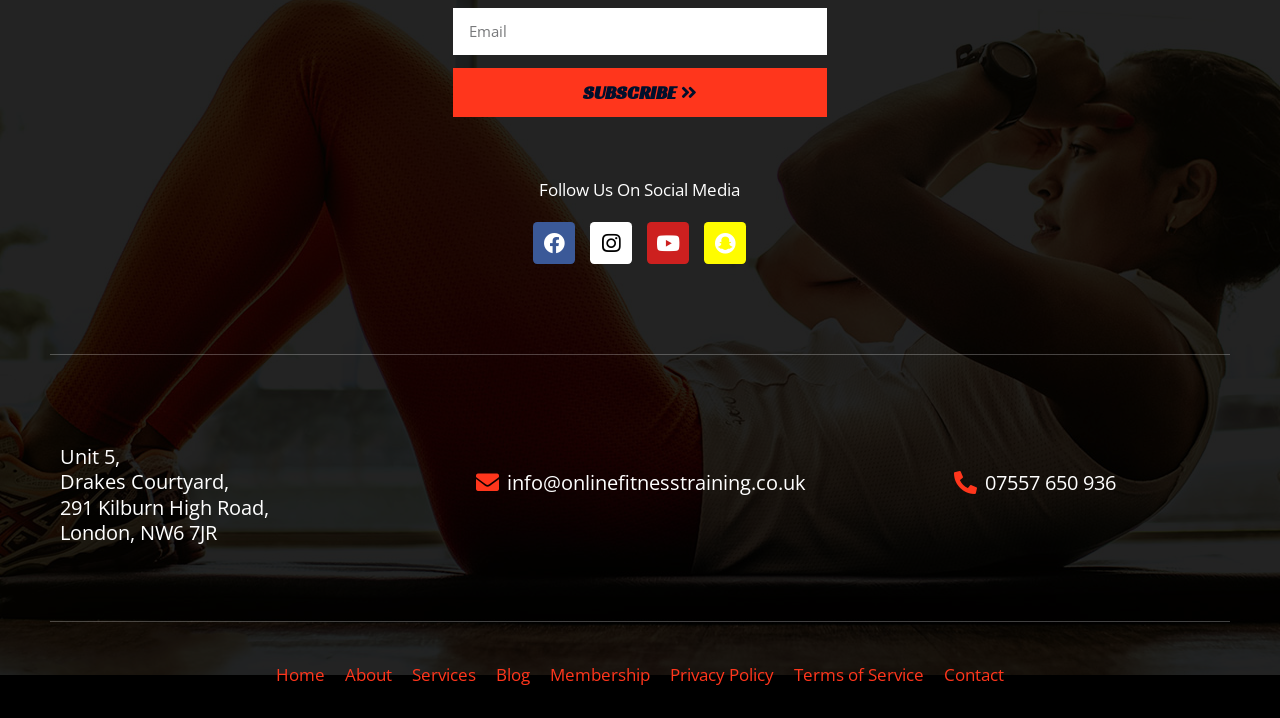Using a single word or phrase, answer the following question: 
What is the button text above the email input field?

SUBSCRIBE